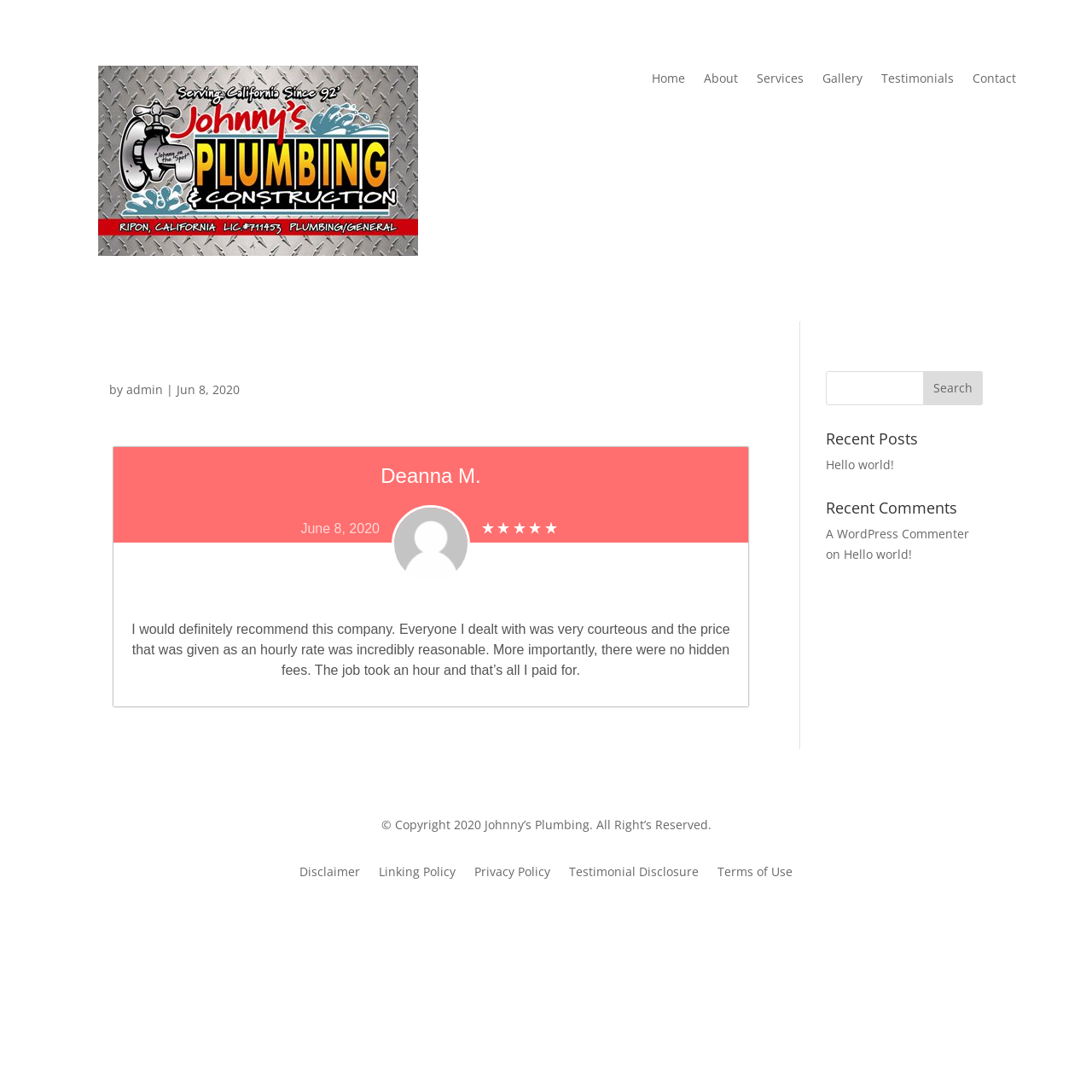Predict the bounding box of the UI element based on the description: "Testimonial Disclosure". The coordinates should be four float numbers between 0 and 1, formatted as [left, top, right, bottom].

[0.521, 0.793, 0.64, 0.81]